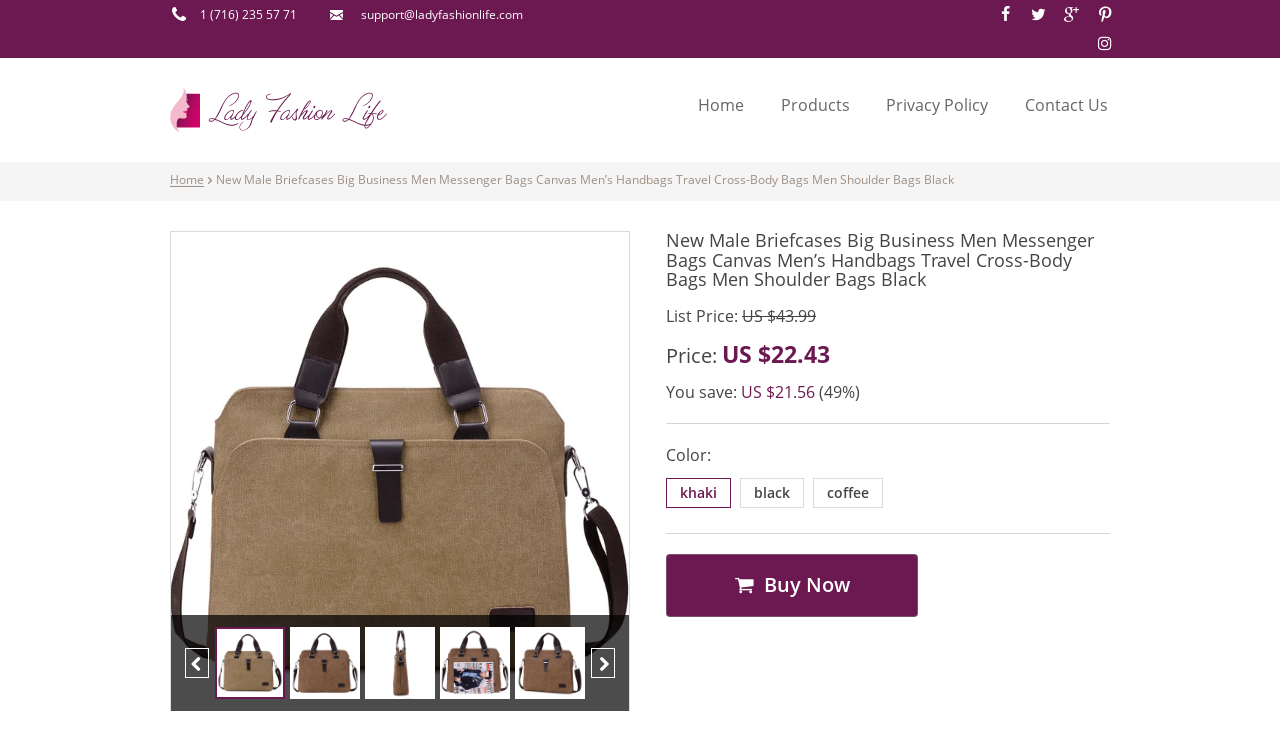What is the discount percentage of the product? Please answer the question using a single word or phrase based on the image.

49%